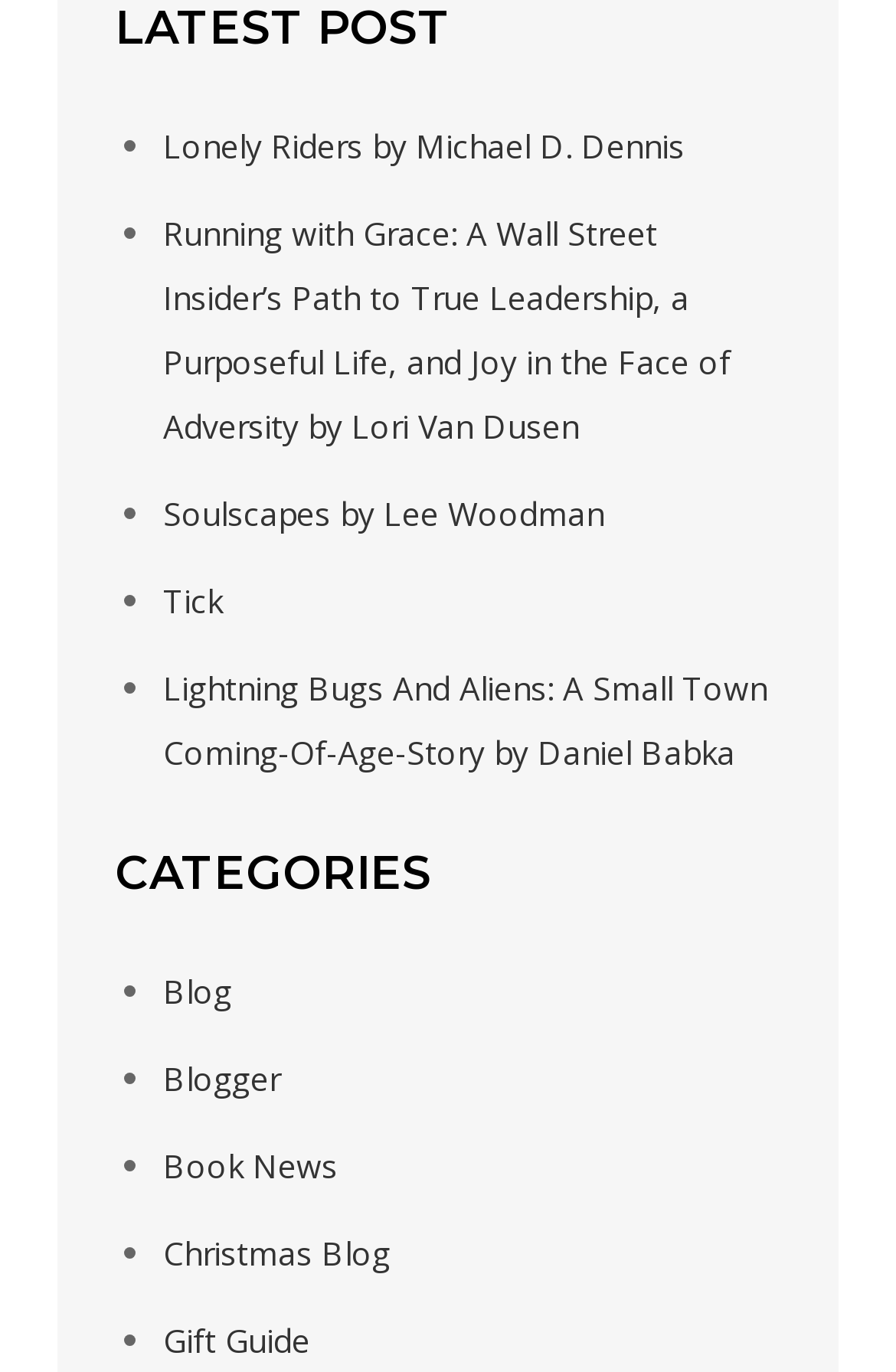Extract the bounding box coordinates for the UI element described as: "Tick".

[0.182, 0.422, 0.249, 0.454]